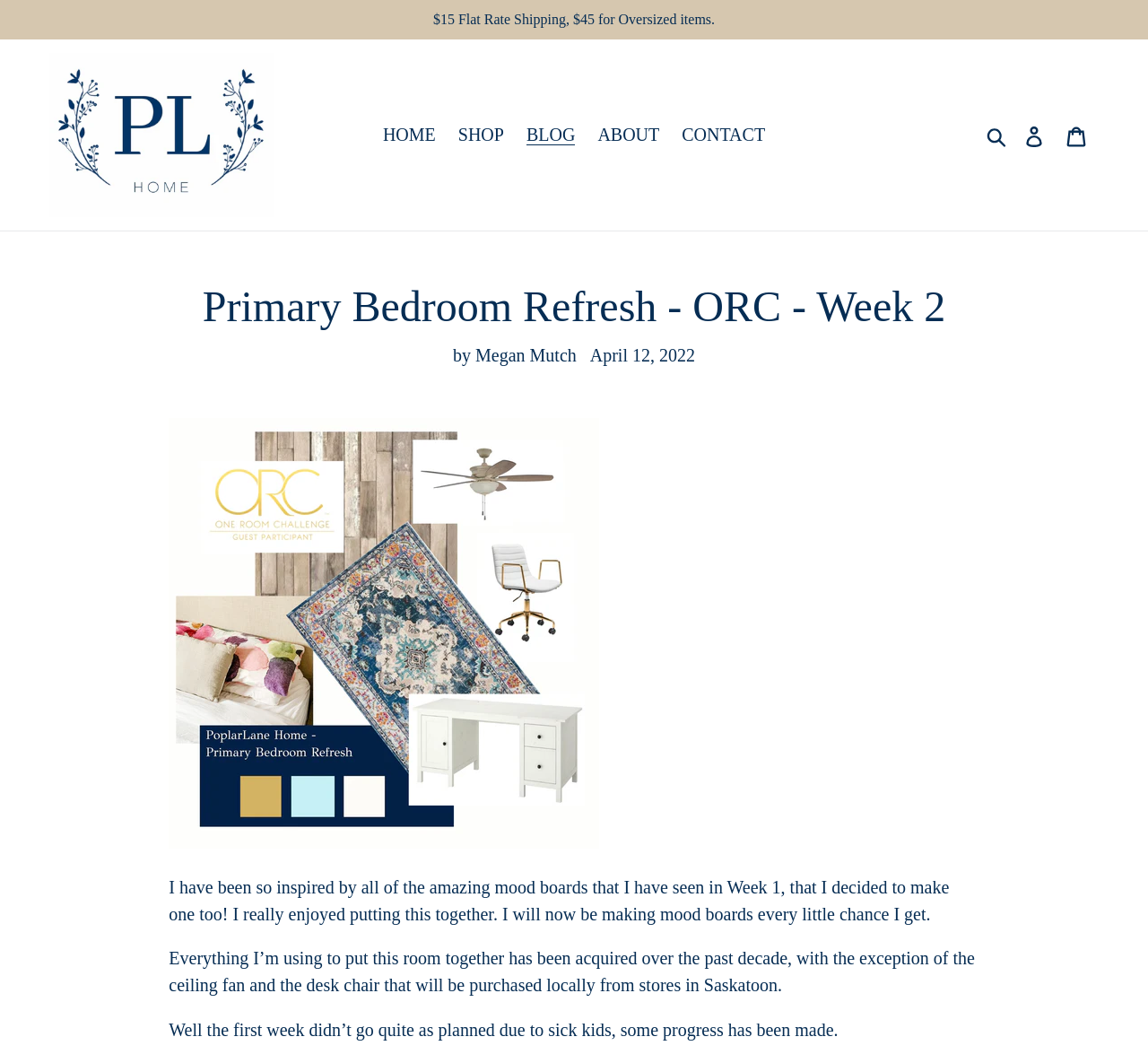Locate the bounding box coordinates of the item that should be clicked to fulfill the instruction: "Search for something".

[0.855, 0.113, 0.884, 0.14]